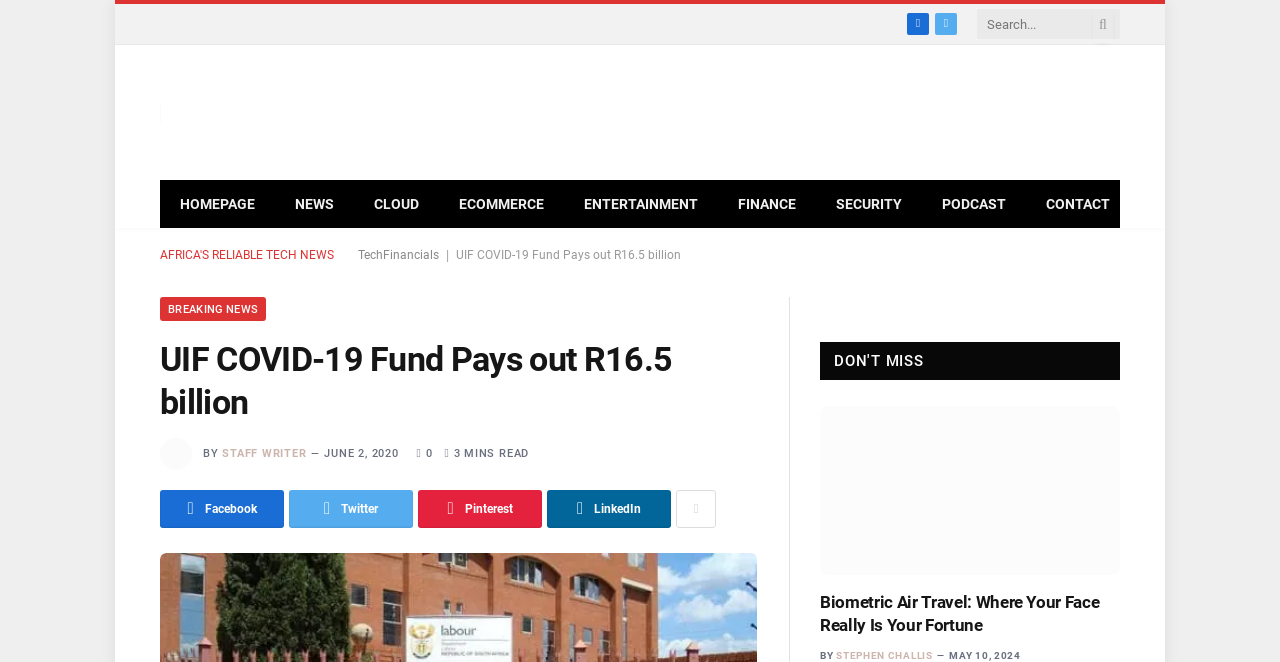Please determine the bounding box coordinates of the clickable area required to carry out the following instruction: "Read about biometric air travel". The coordinates must be four float numbers between 0 and 1, represented as [left, top, right, bottom].

[0.641, 0.893, 0.875, 0.963]